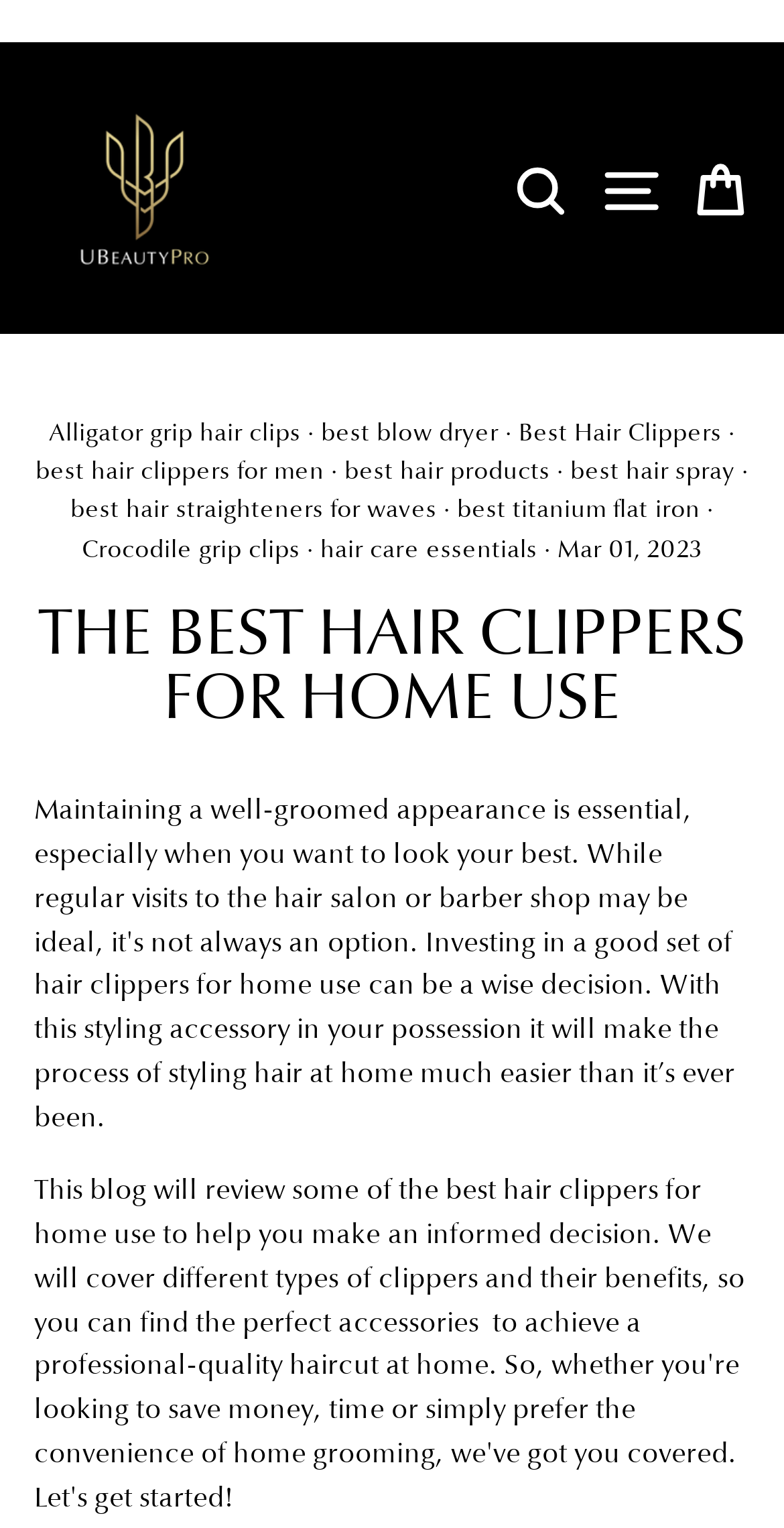Kindly determine the bounding box coordinates for the area that needs to be clicked to execute this instruction: "Click on the UBeautyPro logo".

[0.044, 0.051, 0.326, 0.196]